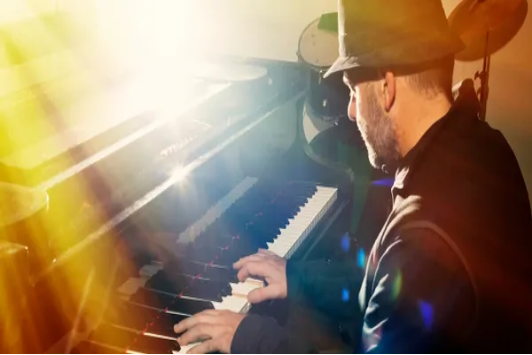Elaborate on all the key elements and details present in the image.

A musician sits at a grand piano, skillfully playing a piece as vibrant sunlight filters through the room, creating a breathtaking lens flare effect. The scene captures the emotional connection between the artist and the instrument, gracefully highlighting the keys as his fingers dance over them. Wearing a stylish hat, the musician is enveloped in a warm, golden glow that enhances the intimate atmosphere of the moment. In the background, hints of a drum set can be seen, suggesting a lively musical setting, perfect for the performance at Cunningham Piano’s Cherry Hill Showroom, where music comes to life.